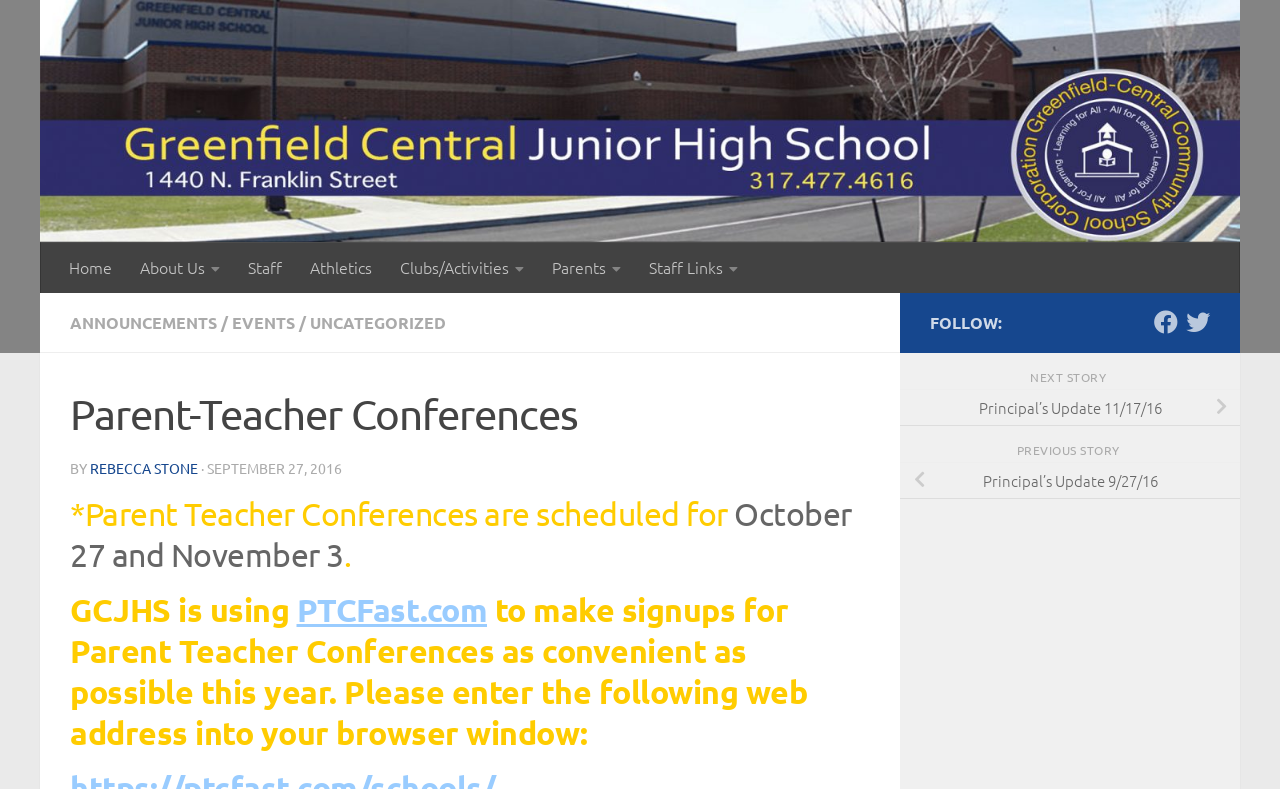Please mark the clickable region by giving the bounding box coordinates needed to complete this instruction: "Visit the 'PTCFast.com' website".

[0.232, 0.748, 0.38, 0.798]